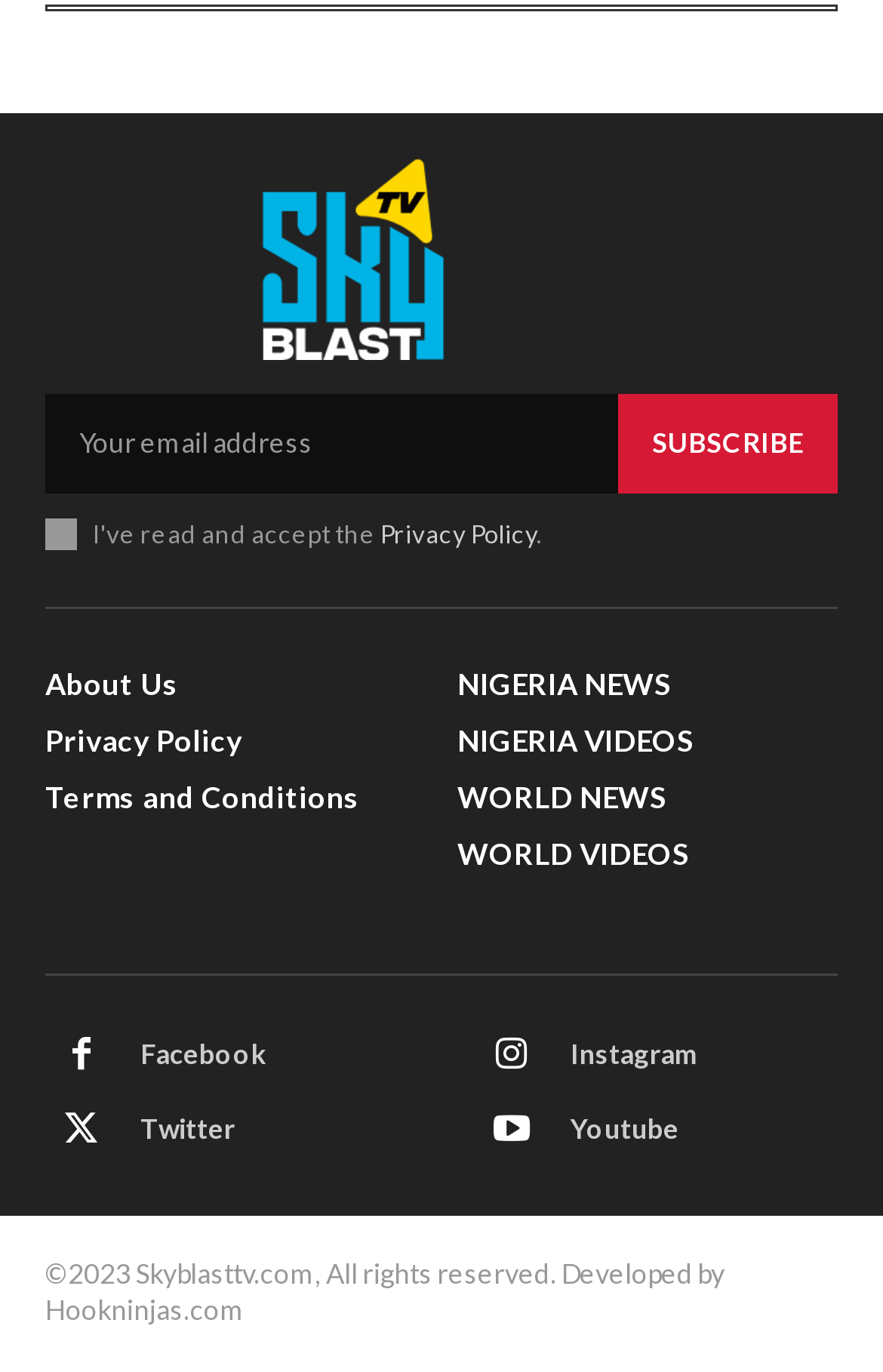Identify the coordinates of the bounding box for the element that must be clicked to accomplish the instruction: "Follow on Twitter".

None